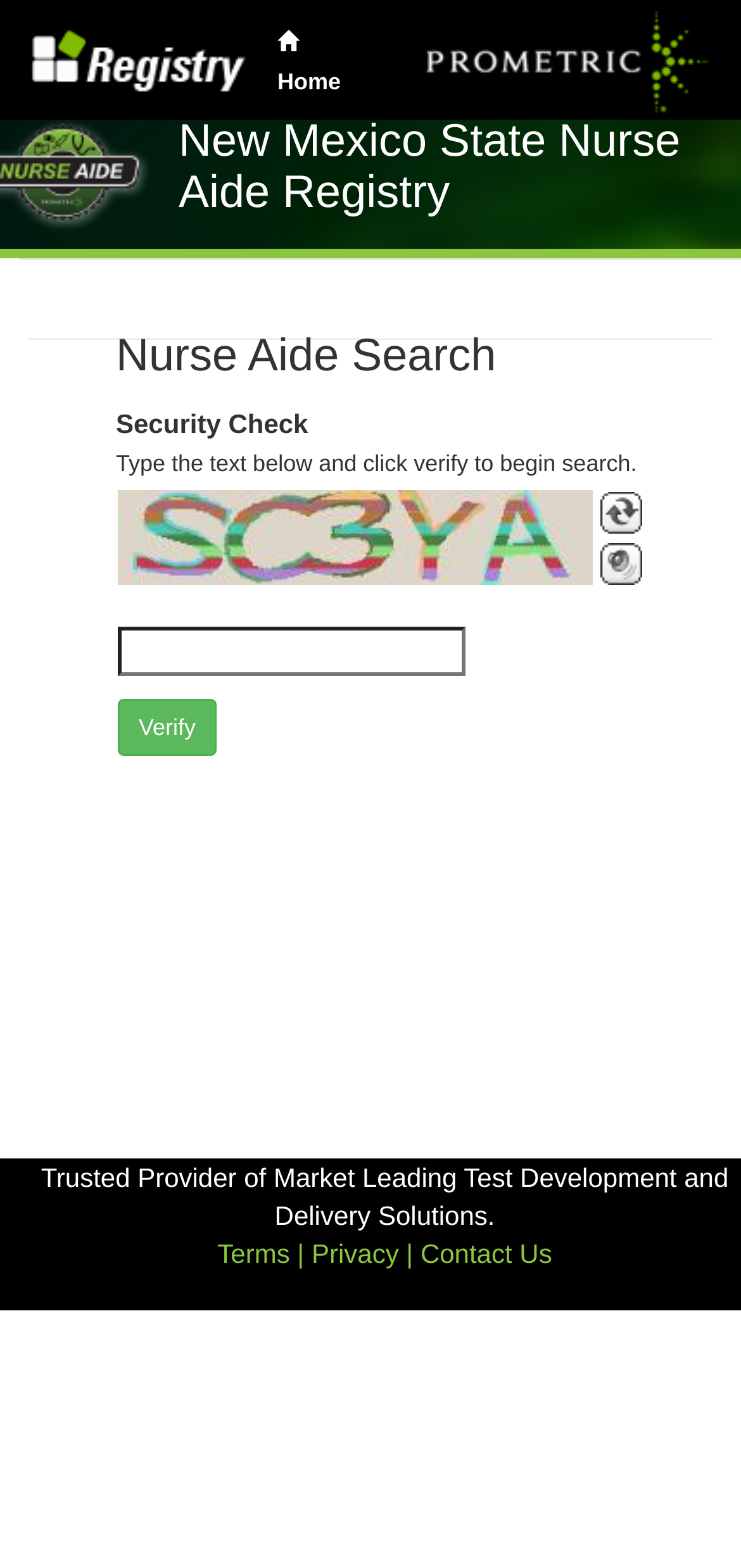Locate the bounding box coordinates of the element to click to perform the following action: 'Enter the CAPTCHA code'. The coordinates should be given as four float values between 0 and 1, in the form of [left, top, right, bottom].

[0.159, 0.4, 0.628, 0.432]